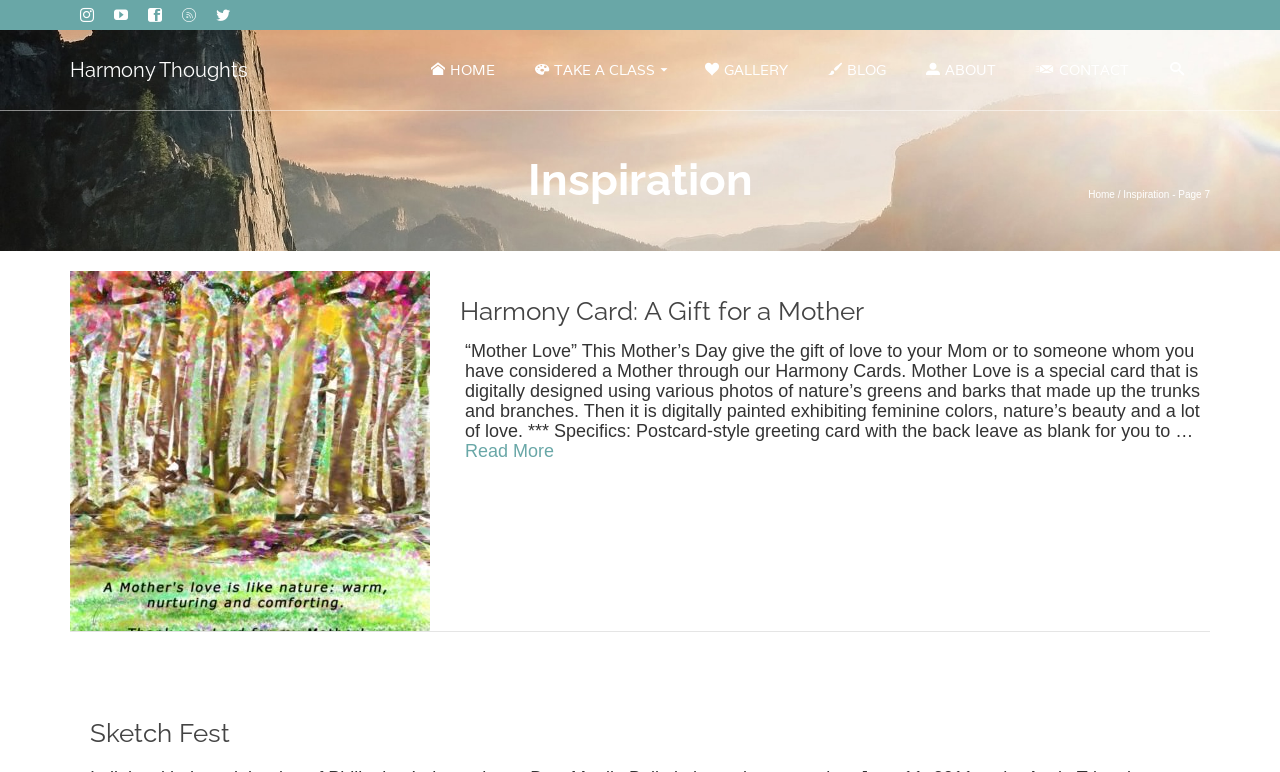Could you provide the bounding box coordinates for the portion of the screen to click to complete this instruction: "view Sketch Fest"?

[0.07, 0.924, 0.93, 0.975]